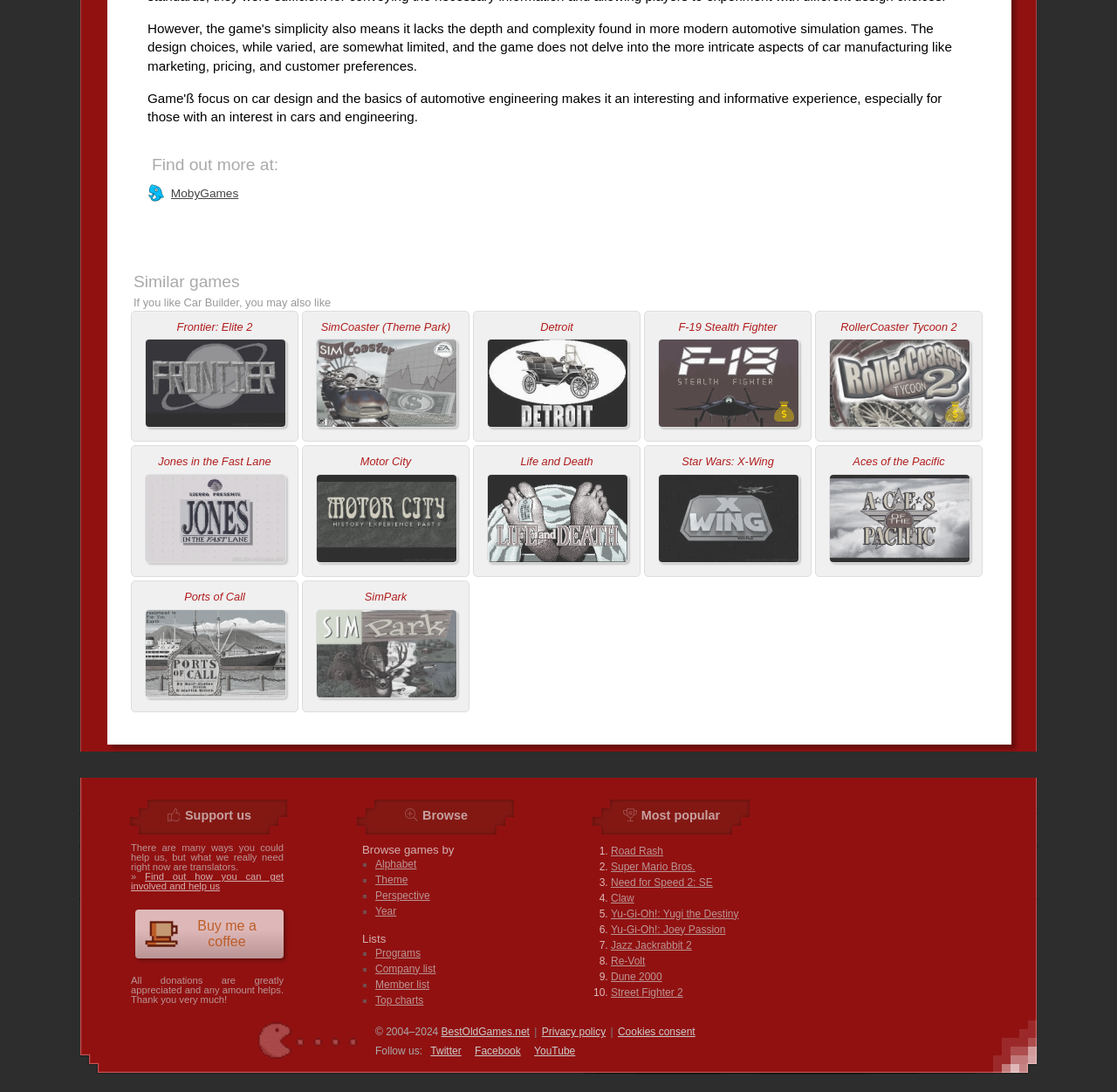Show the bounding box coordinates of the element that should be clicked to complete the task: "Support us by translating".

[0.117, 0.771, 0.254, 0.799]